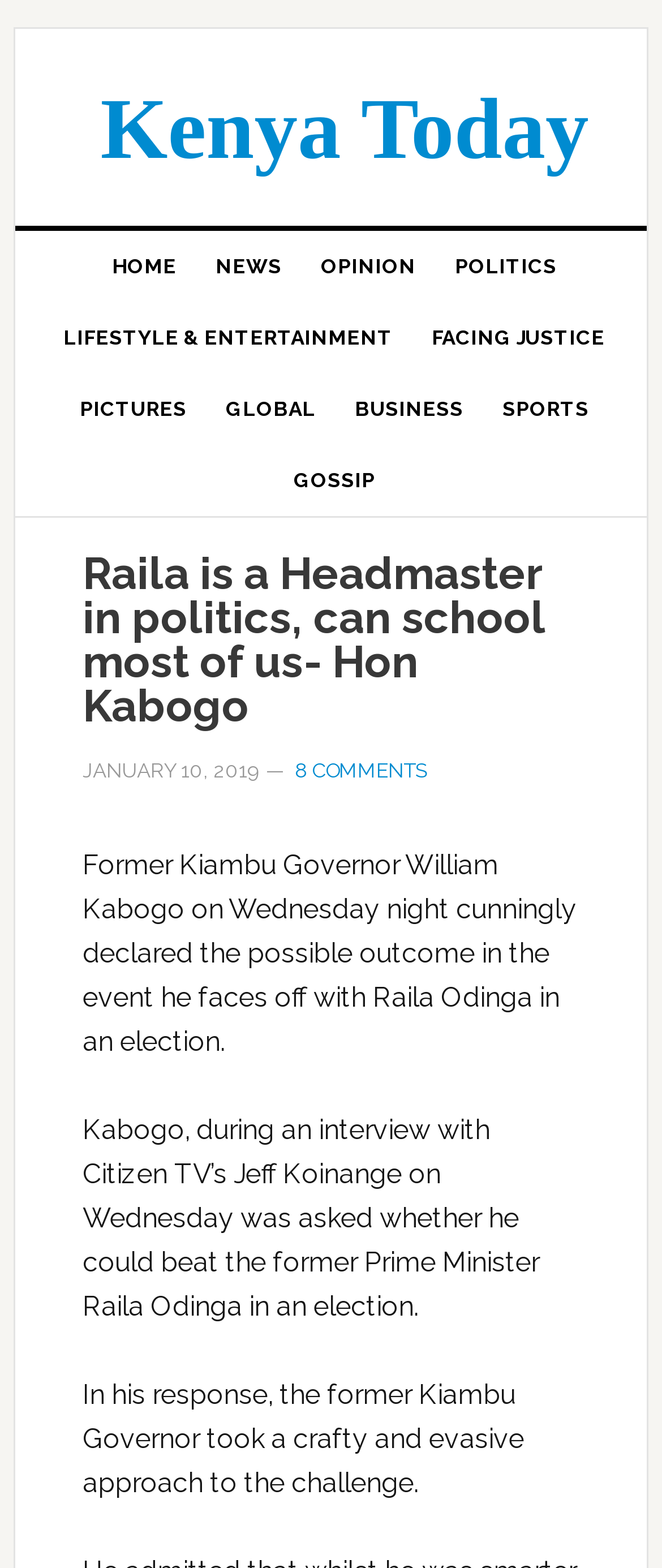Locate the bounding box coordinates of the element to click to perform the following action: 'Click on POLITICS'. The coordinates should be given as four float values between 0 and 1, in the form of [left, top, right, bottom].

[0.656, 0.147, 0.872, 0.193]